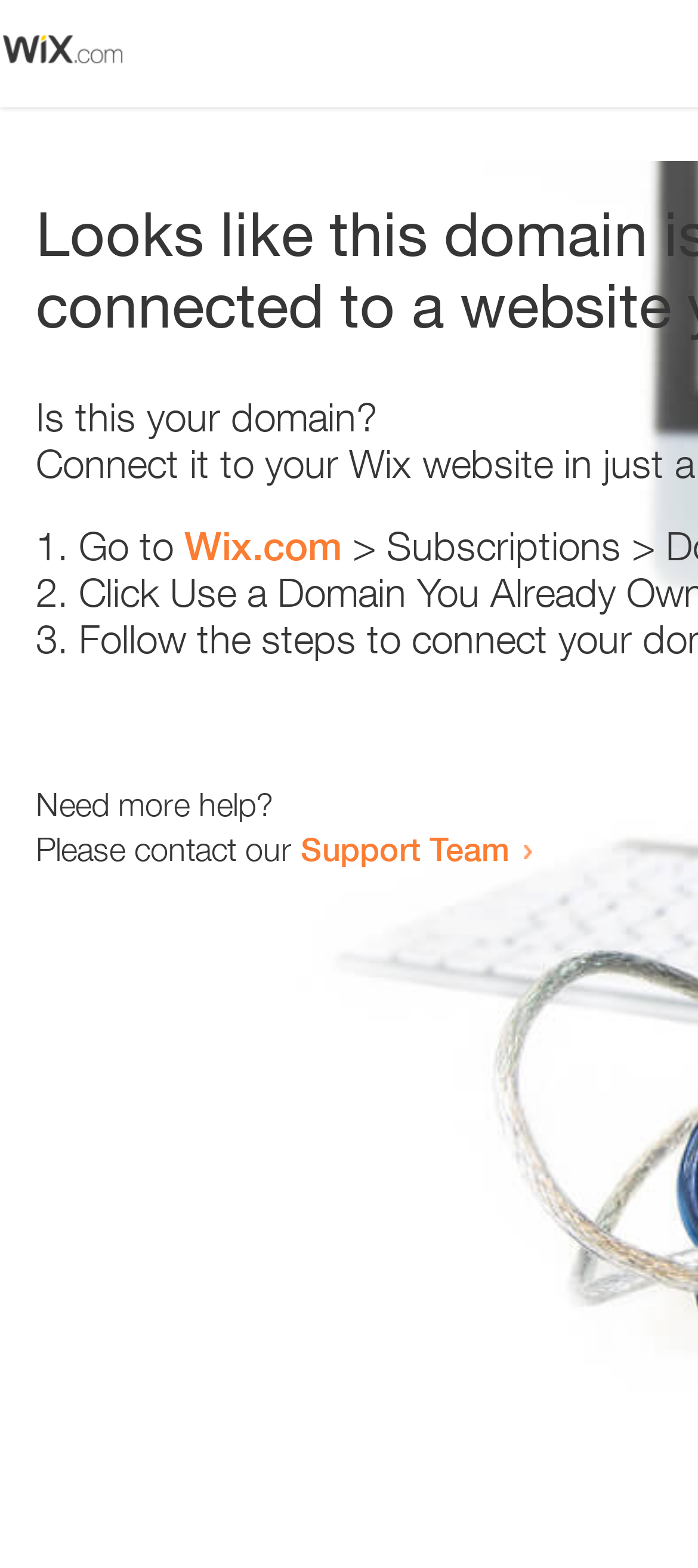Answer this question using a single word or a brief phrase:
How many list markers are present?

3